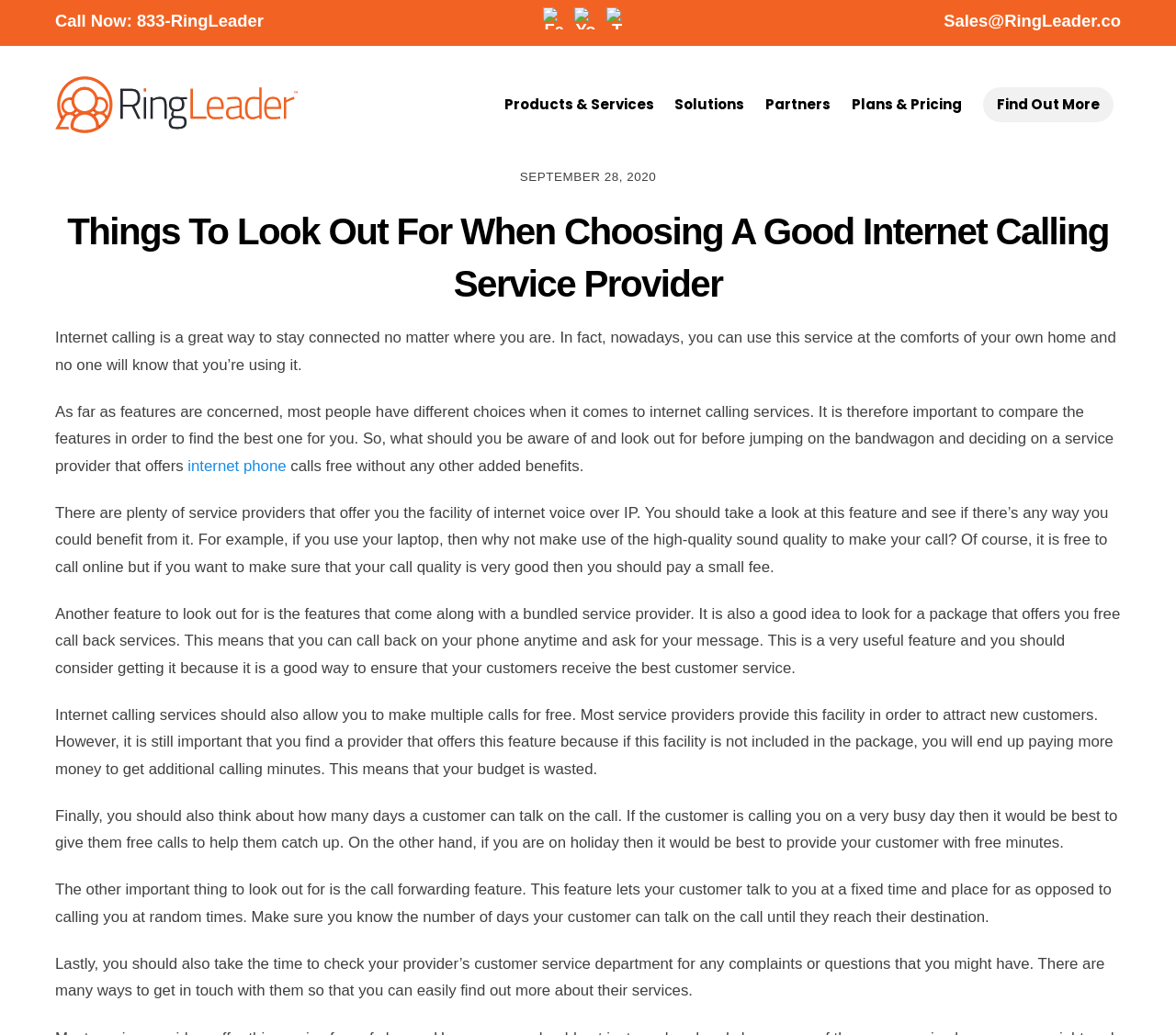Give a detailed account of the webpage, highlighting key information.

This webpage is about choosing a good internet calling service provider. At the top, there is a navigation bar with links to "Call Now", social media platforms like Facebook, YouTube, and Twitter, as well as a link to the company's email address. Below the navigation bar, there is a logo of Ringleader, the company, accompanied by a link to its homepage.

The main content of the webpage is divided into sections. The first section has a heading that matches the title of the webpage, "Things To Look Out For When Choosing A Good Internet Calling Service Provider". Below the heading, there is a brief introduction to internet calling, stating its convenience and flexibility.

The following sections discuss various features to consider when choosing an internet calling service provider. These features include comparing the services offered, looking for bundled services, free call back services, making multiple calls for free, and call forwarding. Each section provides a detailed explanation of the importance of these features and how they can benefit the user.

Throughout the webpage, there are several links to related topics, such as "internet phone" and "Products & Services". At the bottom of the page, there is a link to "Find Out More" and a timestamp indicating when the article was published. Overall, the webpage provides informative content to help users make an informed decision when choosing an internet calling service provider.